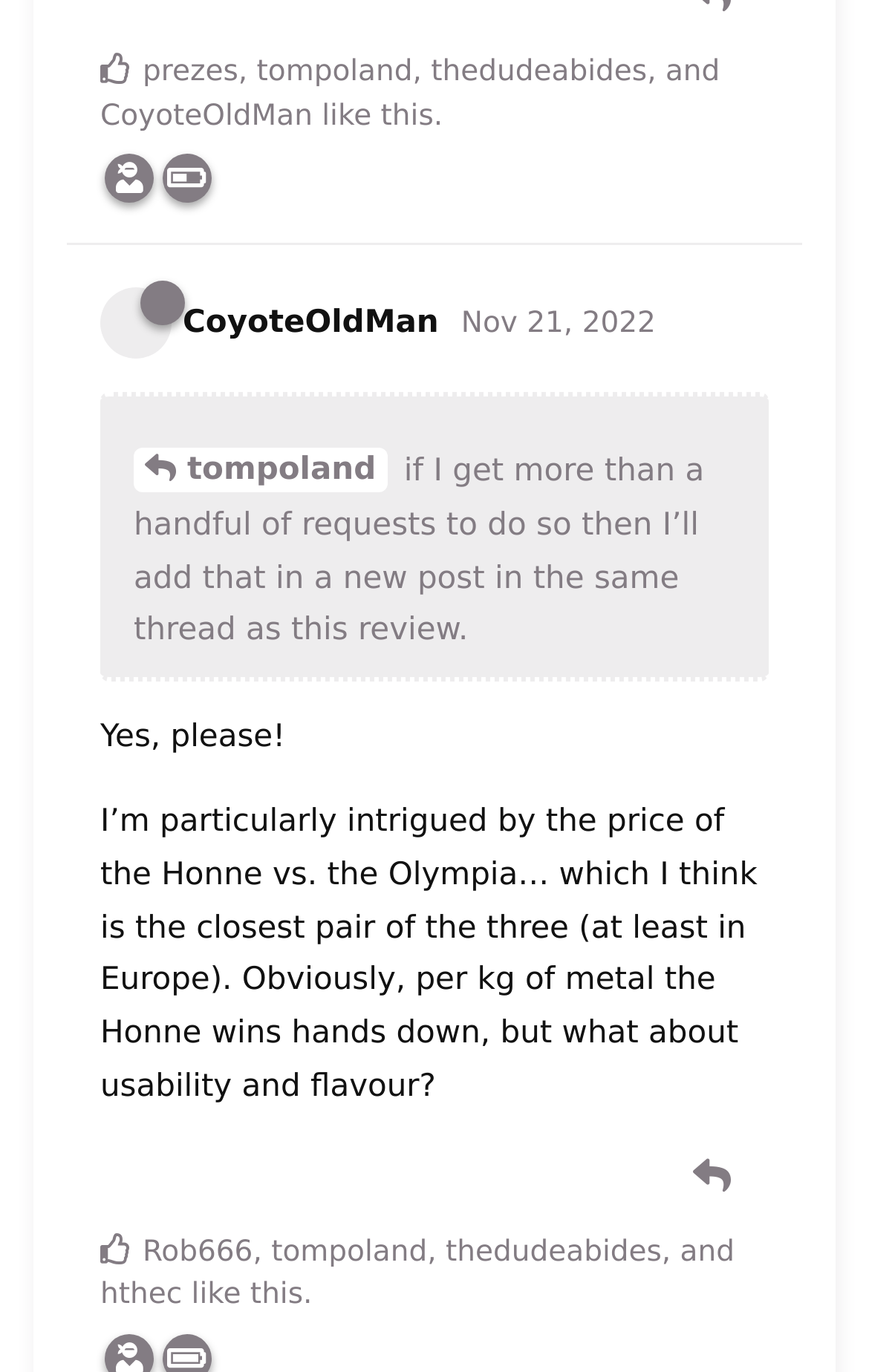Identify the bounding box coordinates of the region I need to click to complete this instruction: "Visit the profile of 'tompoland'".

[0.295, 0.038, 0.475, 0.069]